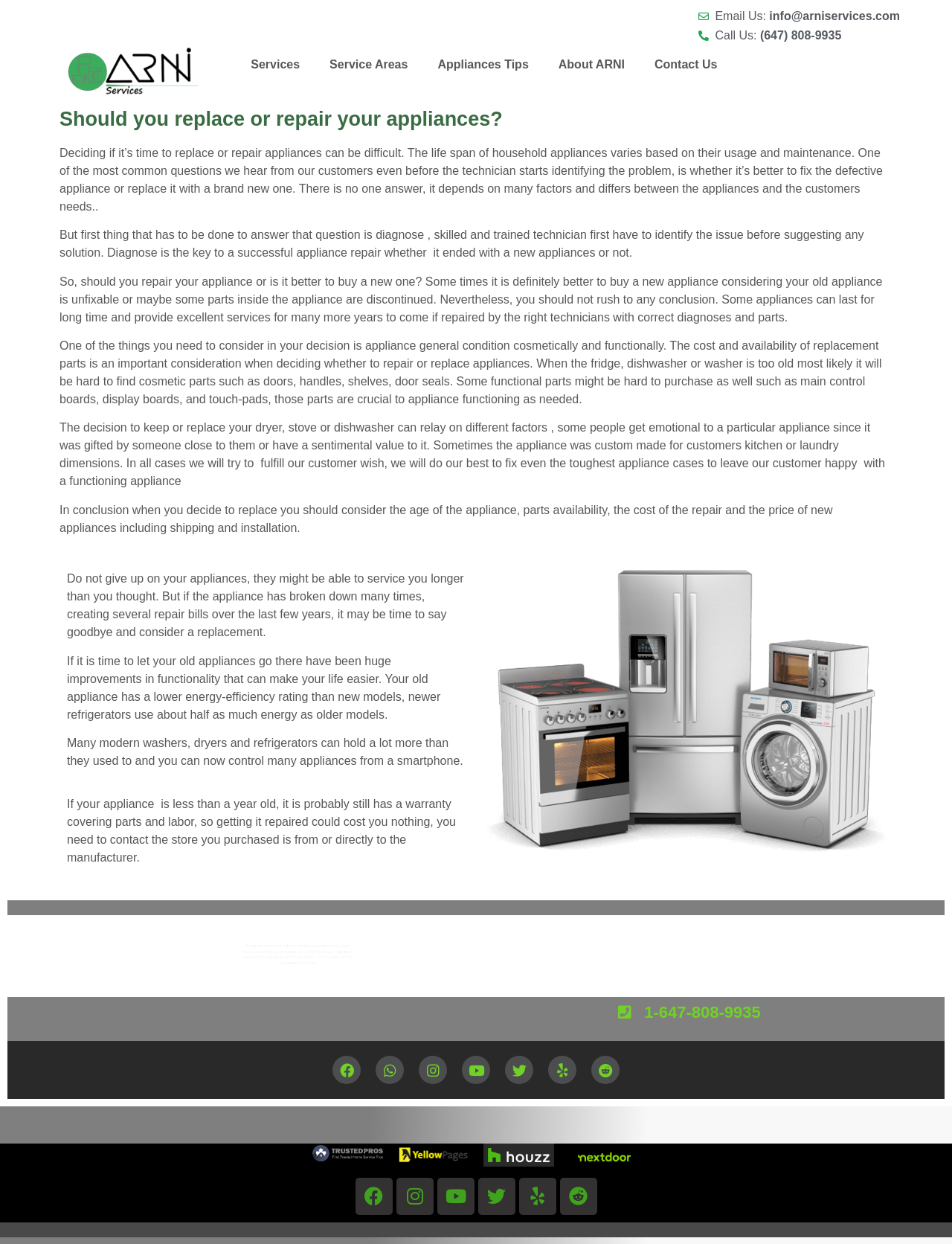Locate the bounding box coordinates of the element you need to click to accomplish the task described by this instruction: "Email us".

[0.734, 0.006, 0.945, 0.02]